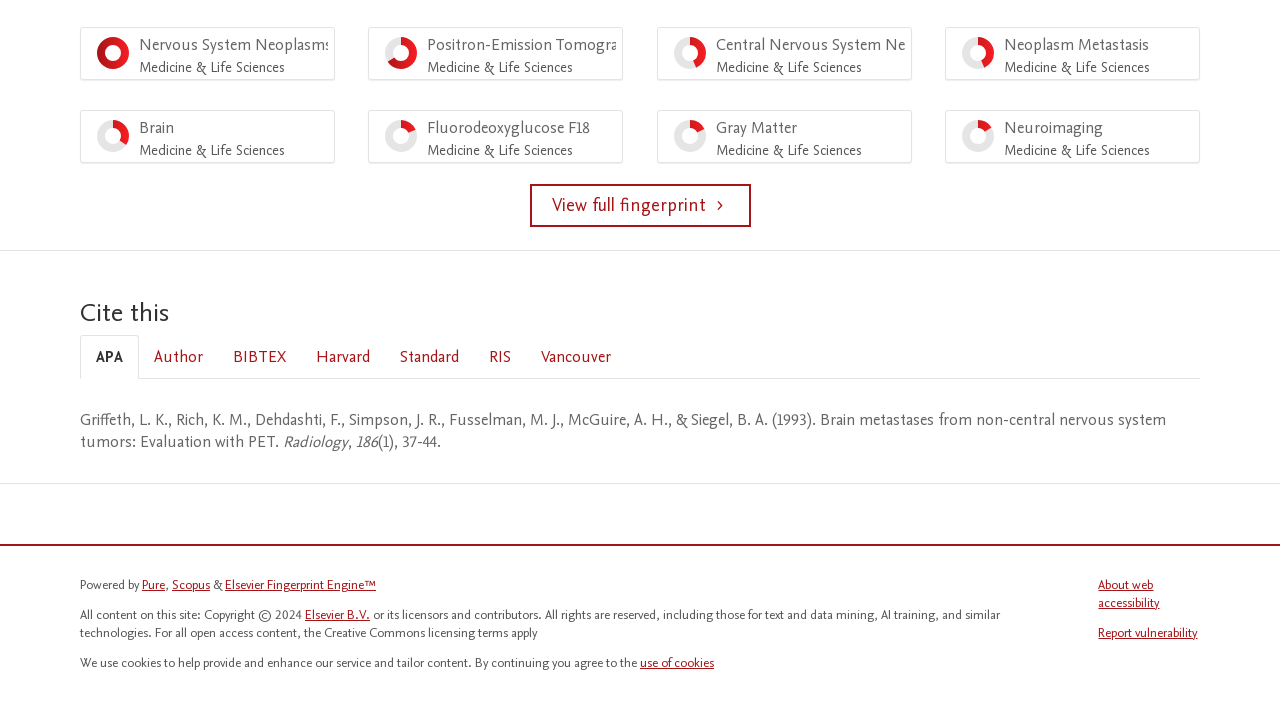Using the element description Scopus, predict the bounding box coordinates for the UI element. Provide the coordinates in (top-left x, top-left y, bottom-right x, bottom-right y) format with values ranging from 0 to 1.

[0.134, 0.807, 0.164, 0.833]